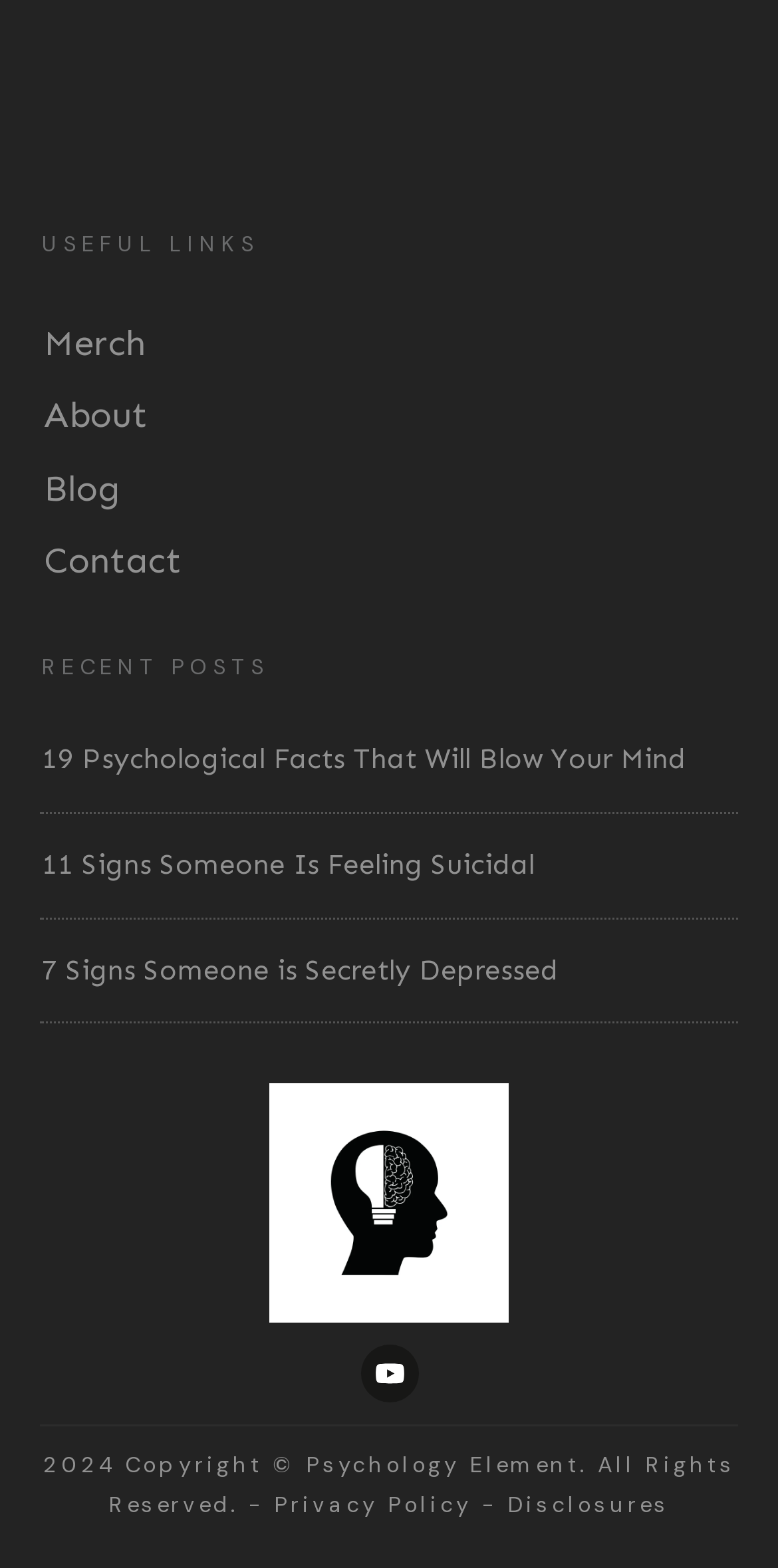Using the webpage screenshot and the element description Privacy Policy, determine the bounding box coordinates. Specify the coordinates in the format (top-left x, top-left y, bottom-right x, bottom-right y) with values ranging from 0 to 1.

[0.353, 0.95, 0.606, 0.968]